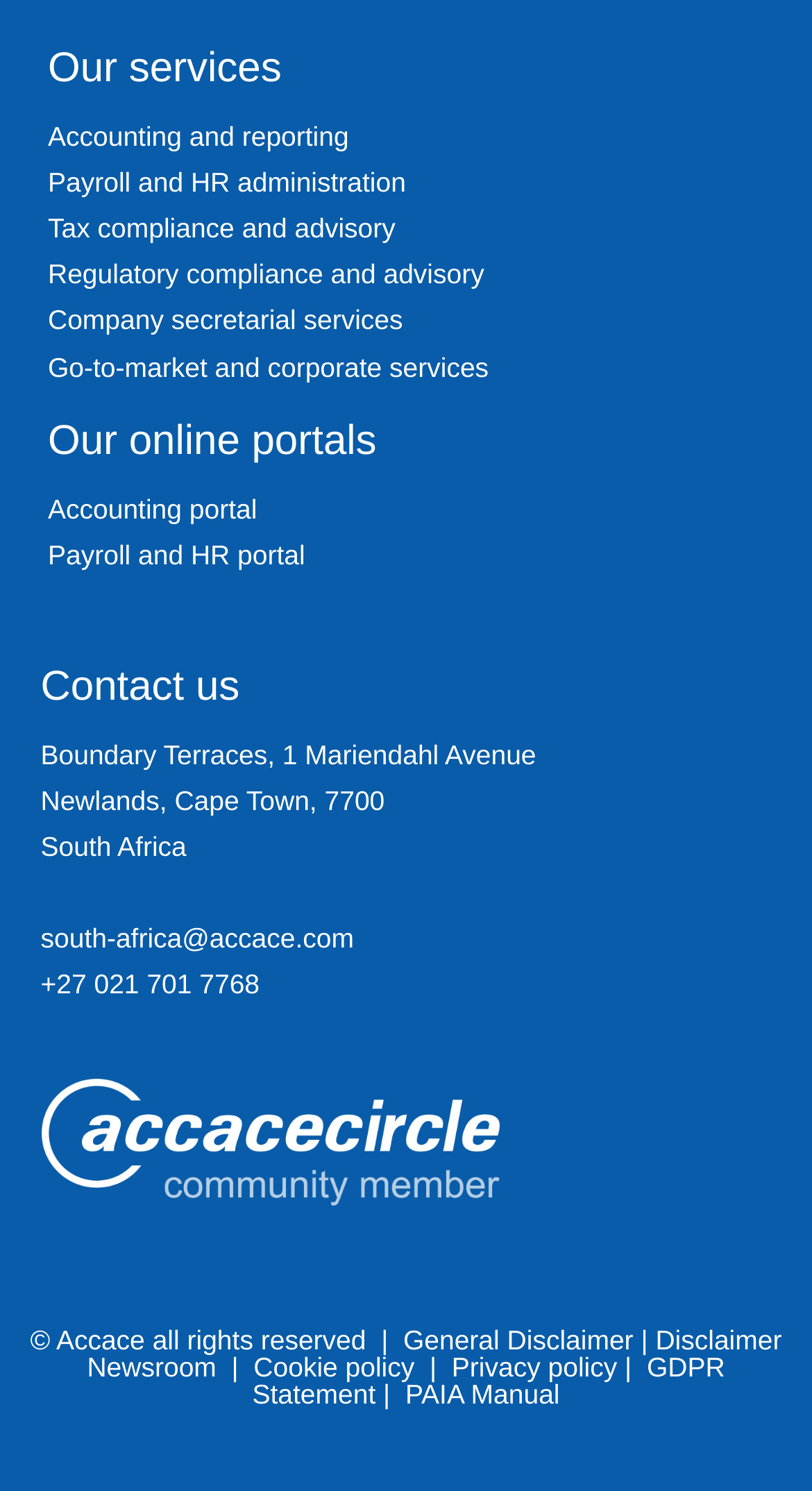Identify the bounding box coordinates of the area you need to click to perform the following instruction: "Click the ADD TO CART button".

None